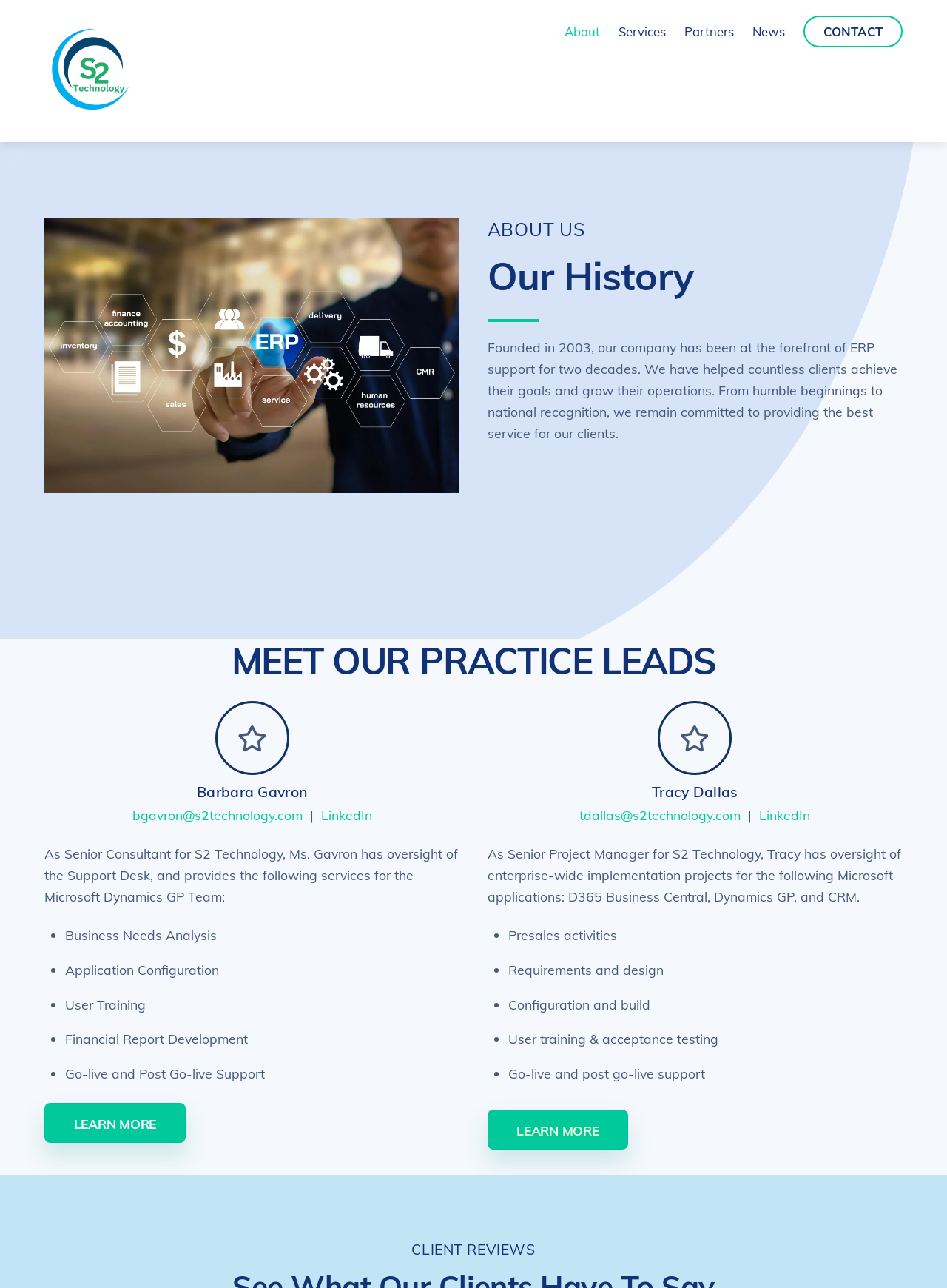Find the bounding box coordinates of the element you need to click on to perform this action: 'Click on the 'LEARN MORE' link'. The coordinates should be represented by four float values between 0 and 1, in the format [left, top, right, bottom].

[0.047, 0.856, 0.196, 0.887]